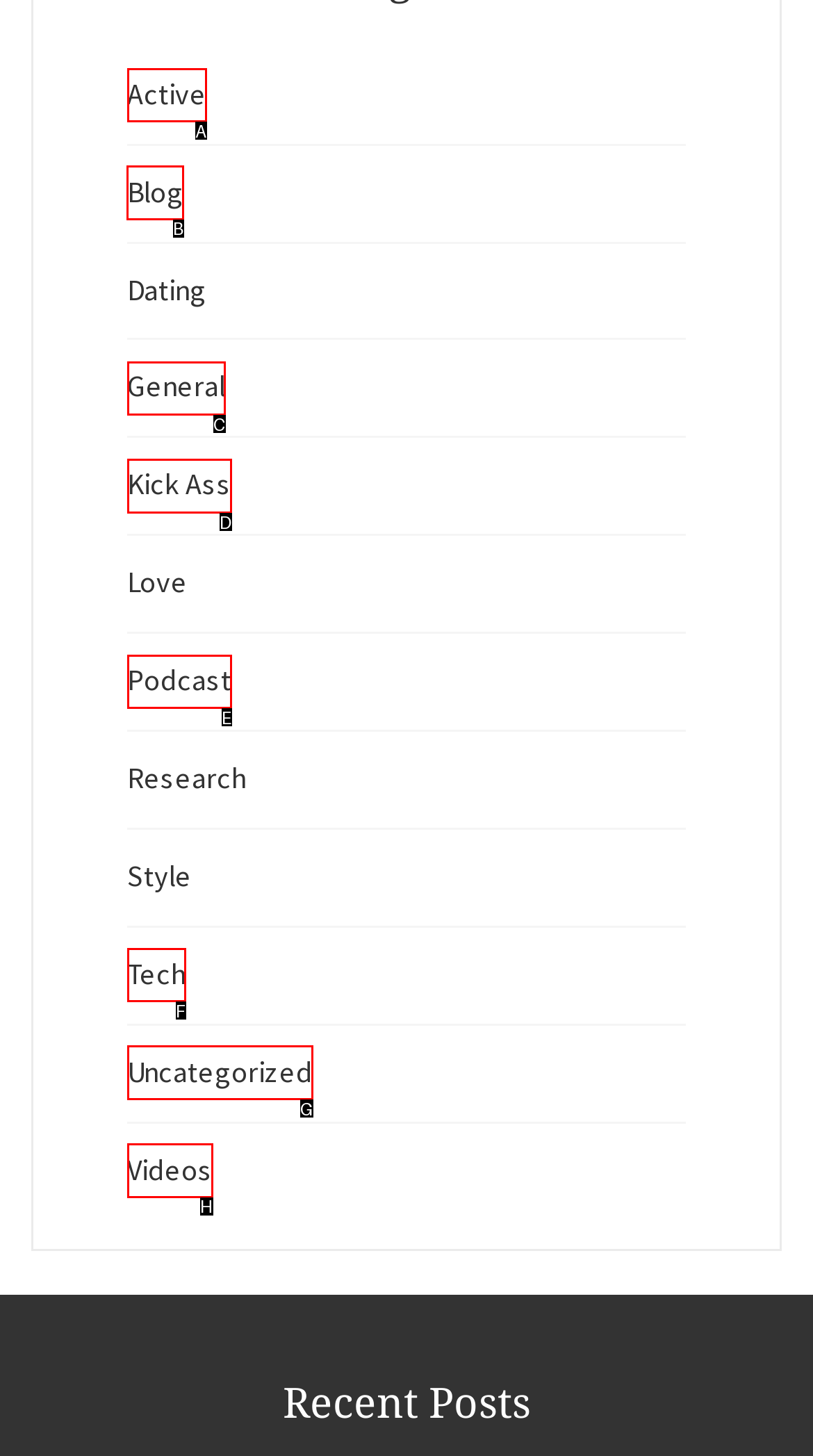Indicate which UI element needs to be clicked to fulfill the task: Go to Blog
Answer with the letter of the chosen option from the available choices directly.

B